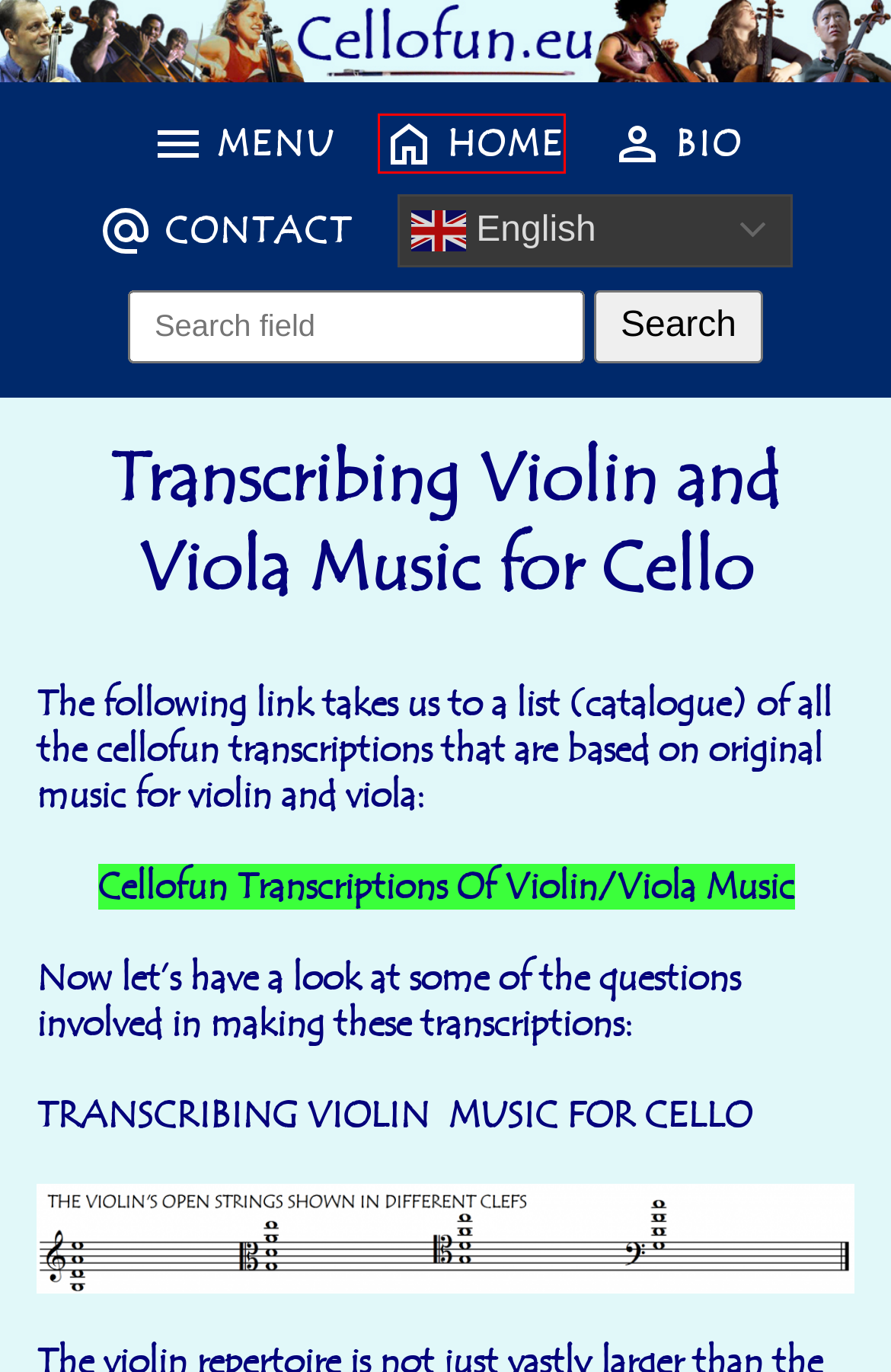You have a screenshot of a webpage with a red bounding box around an element. Select the webpage description that best matches the new webpage after clicking the element within the red bounding box. Here are the descriptions:
A. Schubert: Arpeggione Sonata: Transposed Down a Fifth – Cello Fun
B. Cello Thumbposition: How To Make It Easy (Or At Least Easier !) – Cello Fun
C. Cello Fingerboard Regions: The Intermediate Region – Cello Fun
D. Cello String Crossings: The Bow’s Natural Tendencies – Cello Fun
E. Cello Fun – transcriptions for cello, cello pedagogy
F. Brahms – Cello Fun
G. Transcriptions Of Violin/Viola Music For Cello – Cello Fun
H. Thumb Position On The Cello – Cello Fun

E